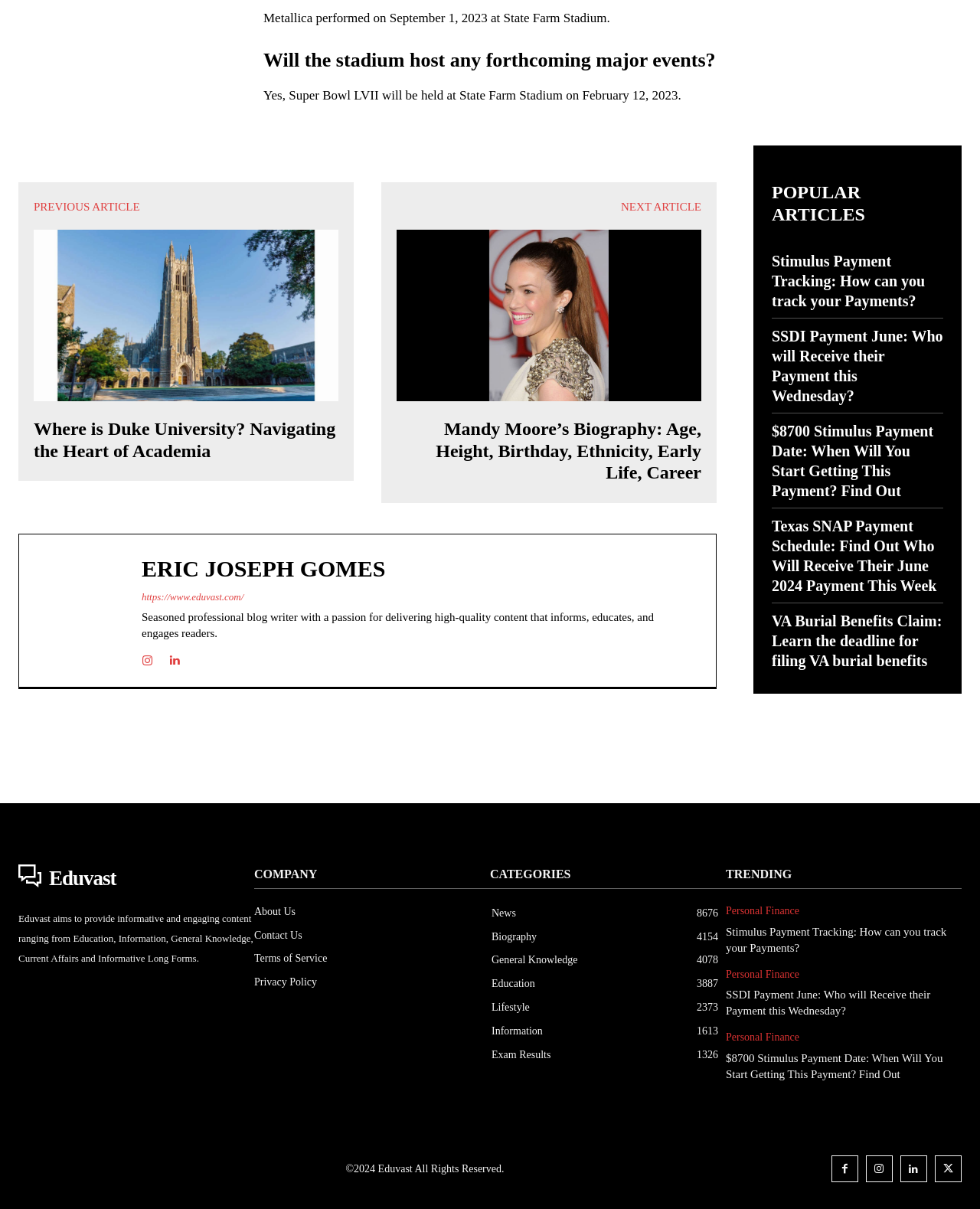Find the bounding box coordinates of the clickable region needed to perform the following instruction: "Read the article about Metallica's performance". The coordinates should be provided as four float numbers between 0 and 1, i.e., [left, top, right, bottom].

[0.269, 0.009, 0.622, 0.021]